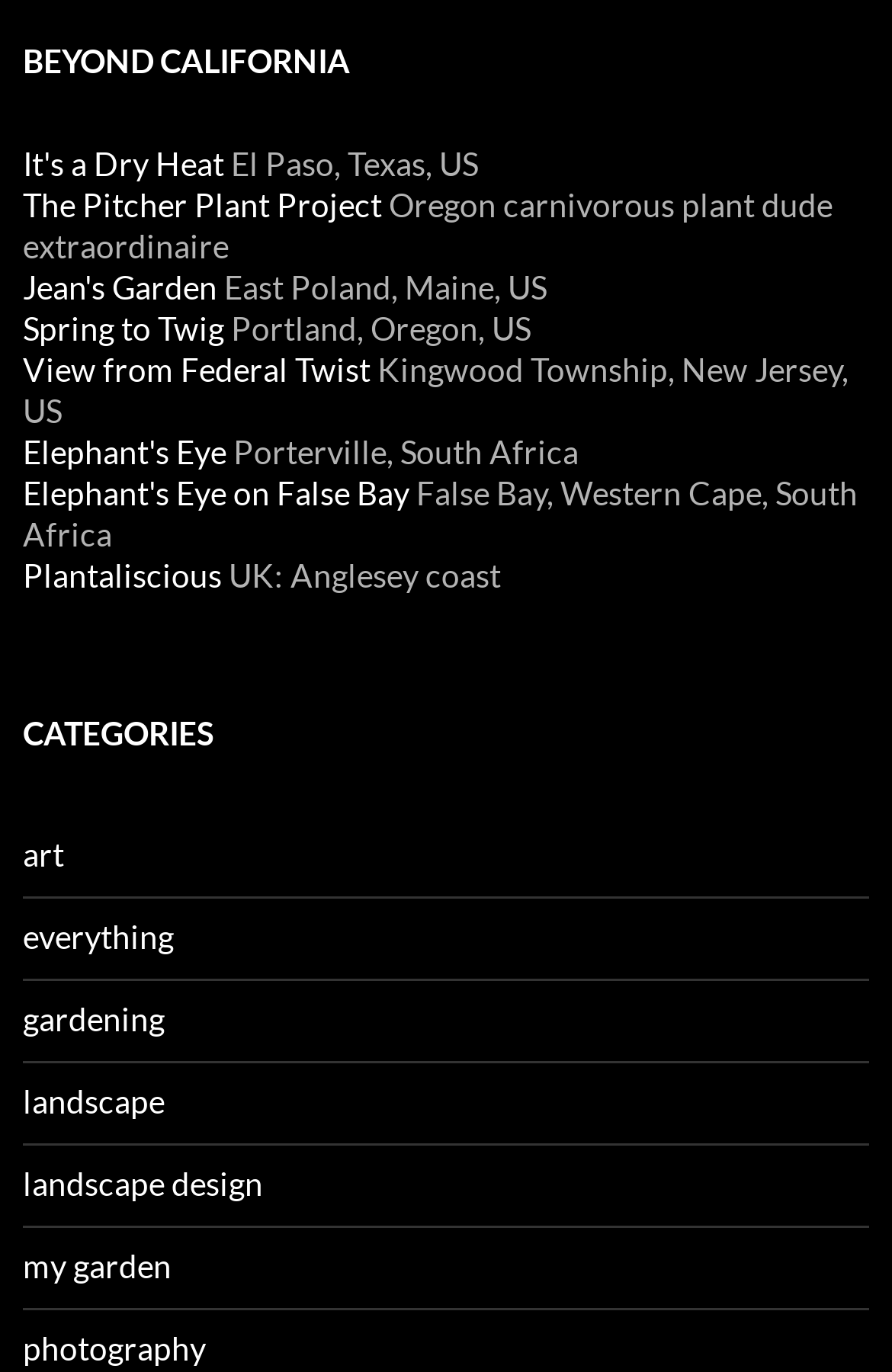Answer the following in one word or a short phrase: 
How many links are under the 'CATEGORIES' heading?

6